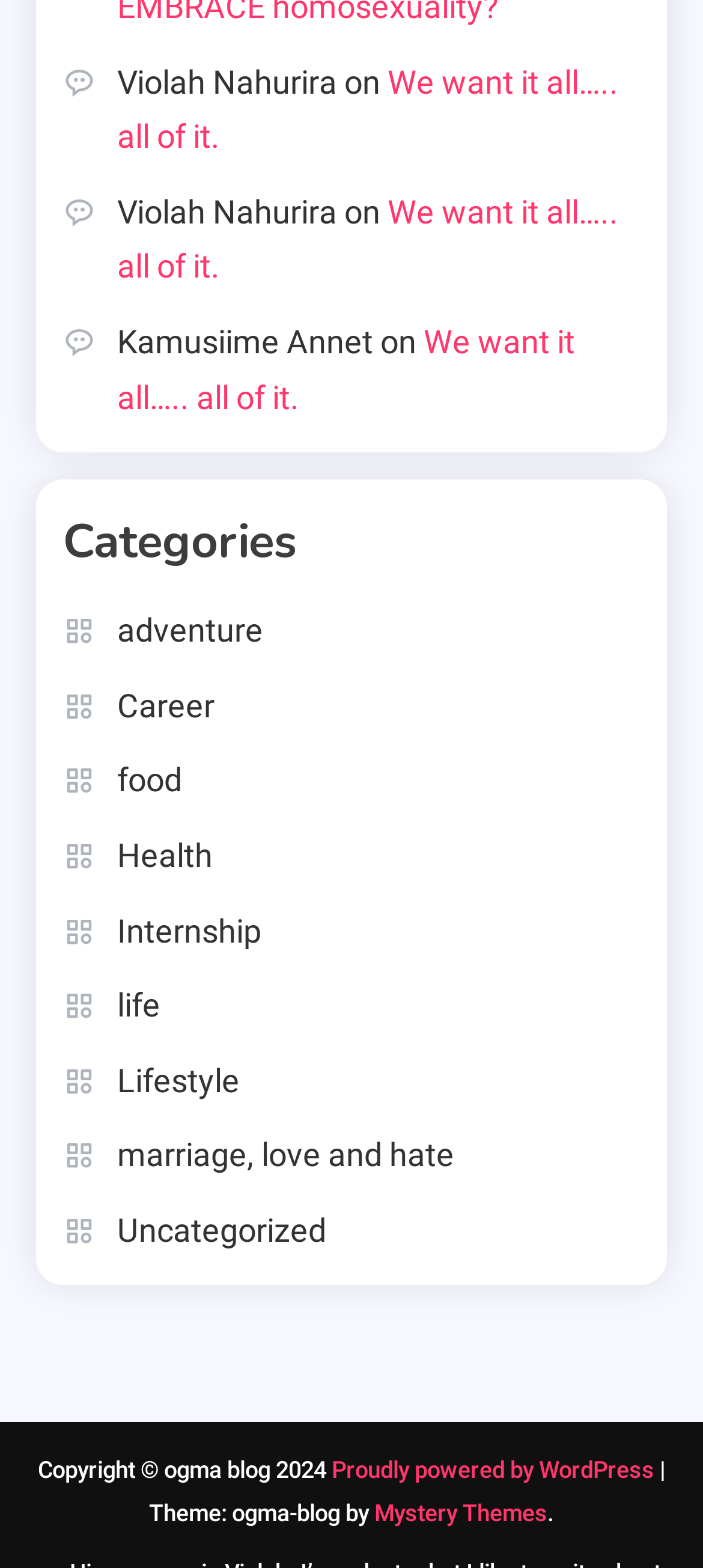How many links are available under the 'Categories' section?
Please look at the screenshot and answer in one word or a short phrase.

10